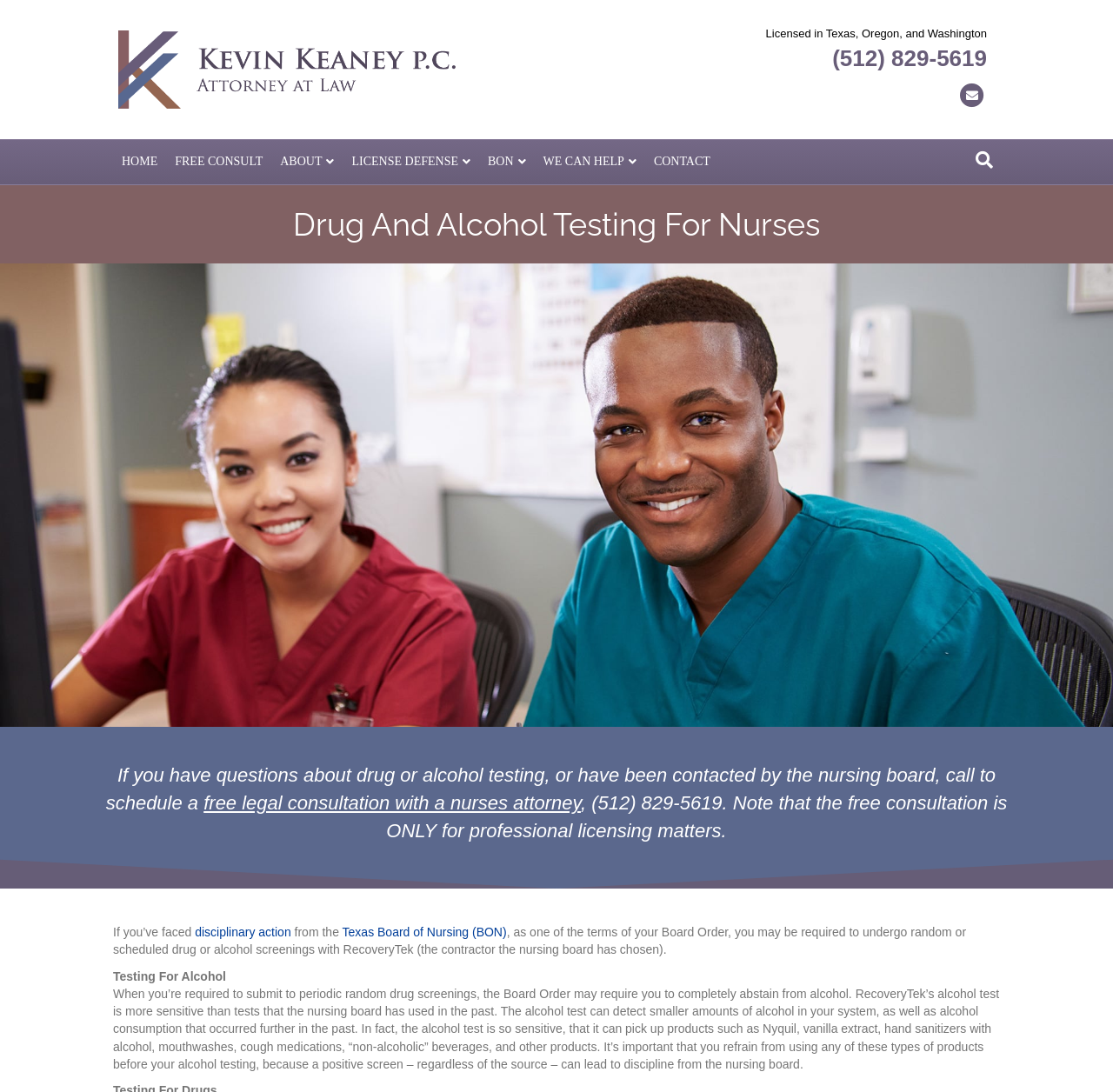Locate the bounding box of the user interface element based on this description: "Texas Board of Nursing (BON)".

[0.307, 0.847, 0.455, 0.86]